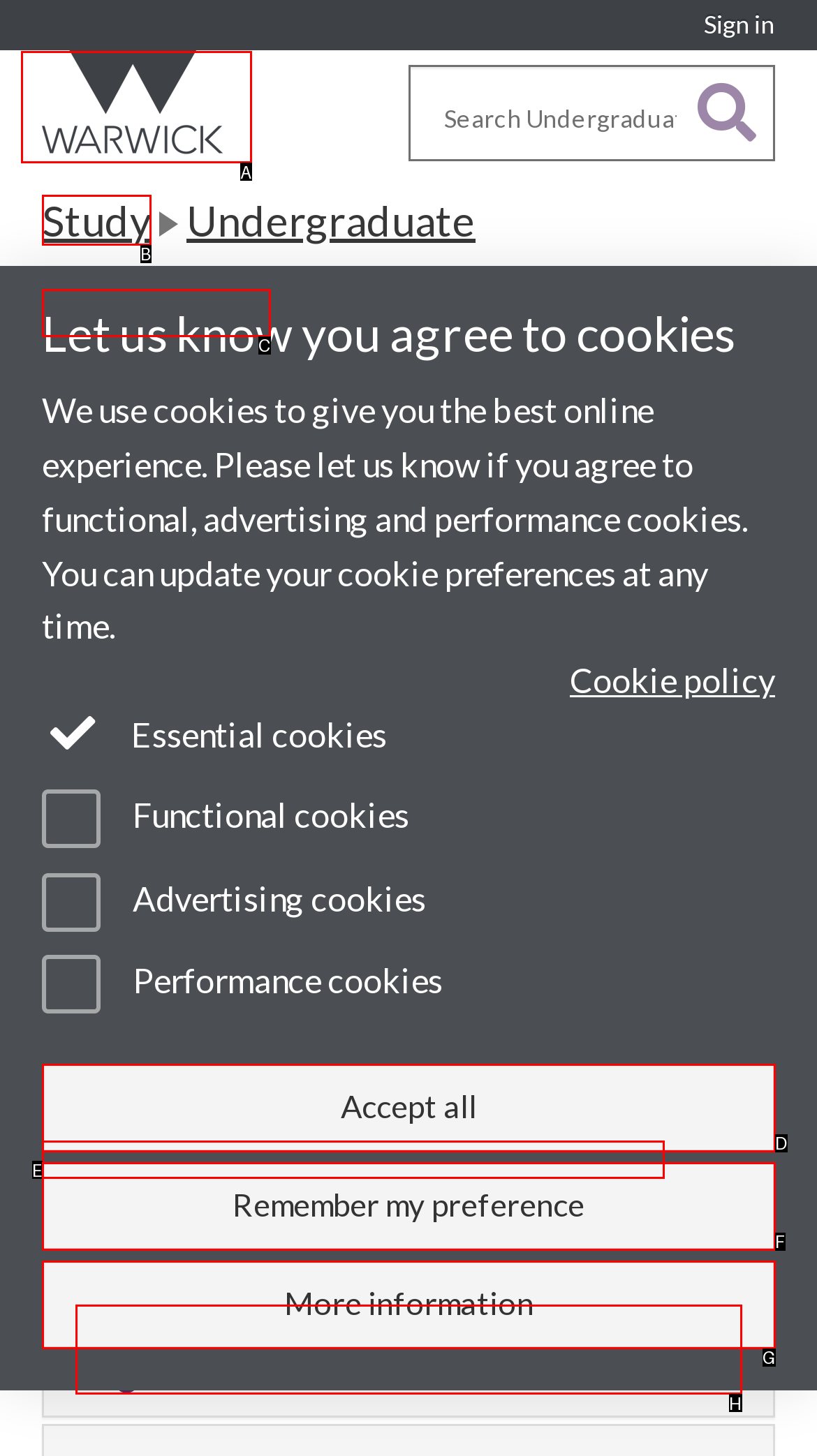Given the task: Go to University of Warwick homepage, indicate which boxed UI element should be clicked. Provide your answer using the letter associated with the correct choice.

A